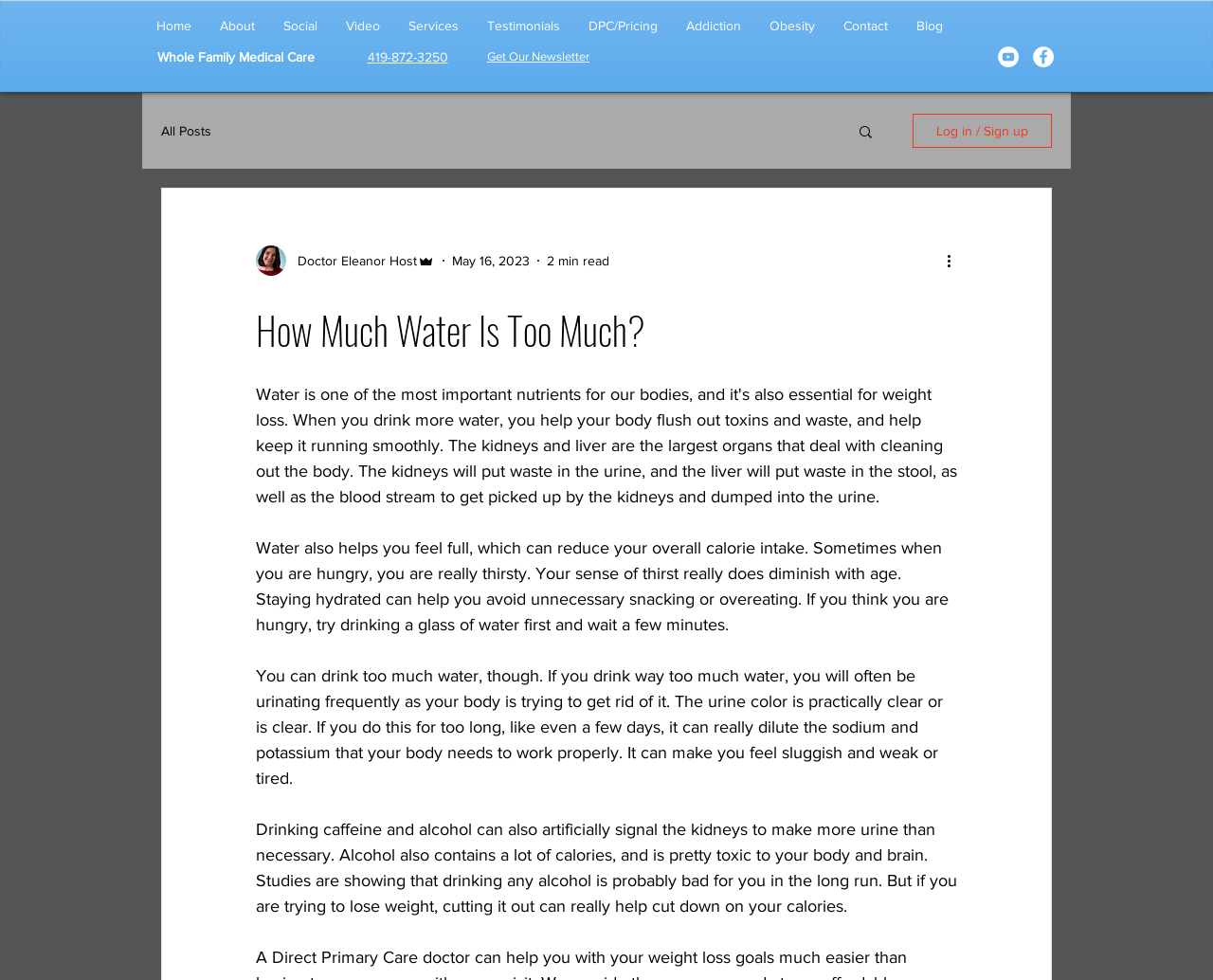Your task is to extract the text of the main heading from the webpage.

How Much Water Is Too Much?